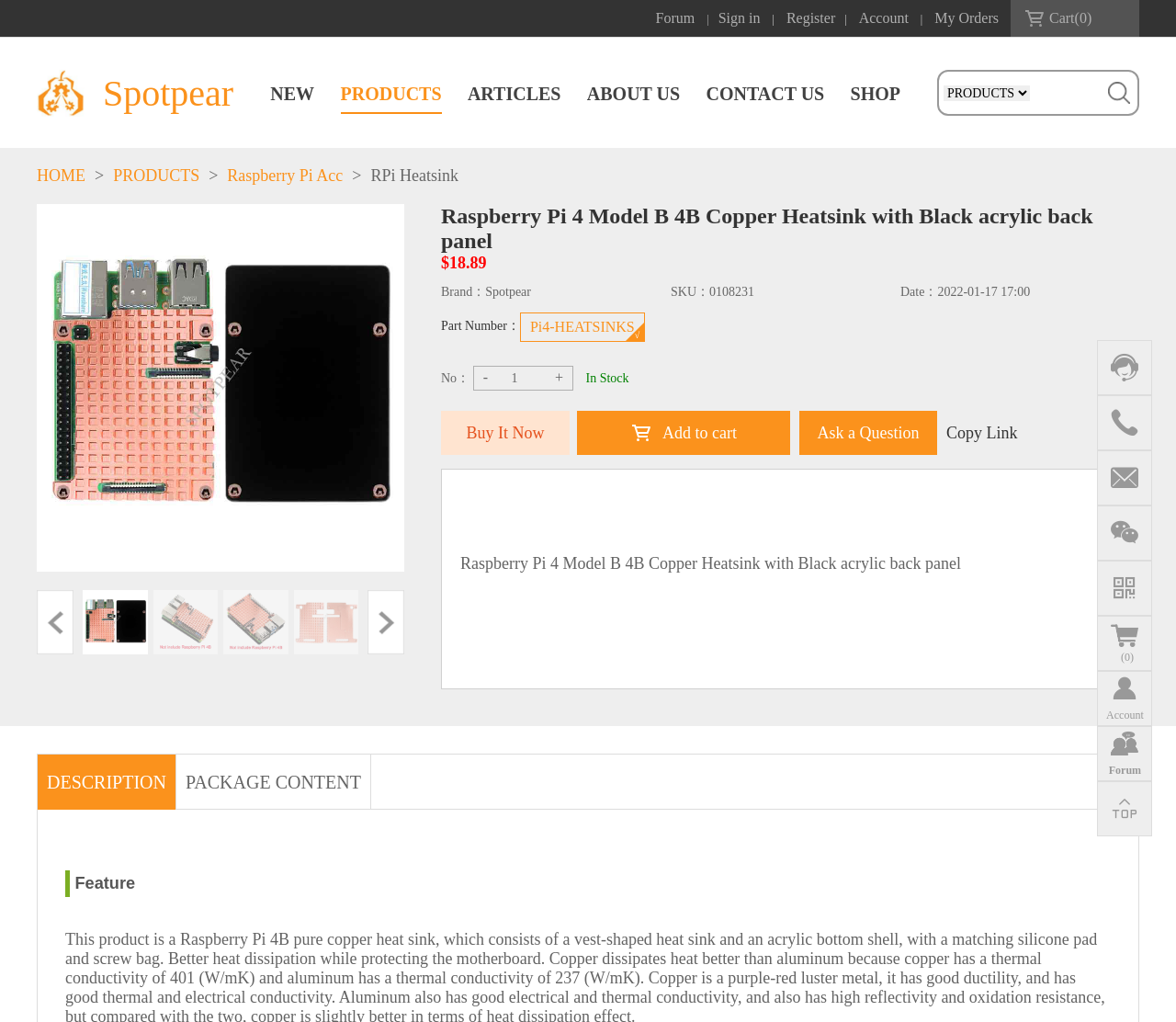Find the bounding box coordinates of the element's region that should be clicked in order to follow the given instruction: "Read the article 'Embracing Uncertainty with Confidence'". The coordinates should consist of four float numbers between 0 and 1, i.e., [left, top, right, bottom].

None